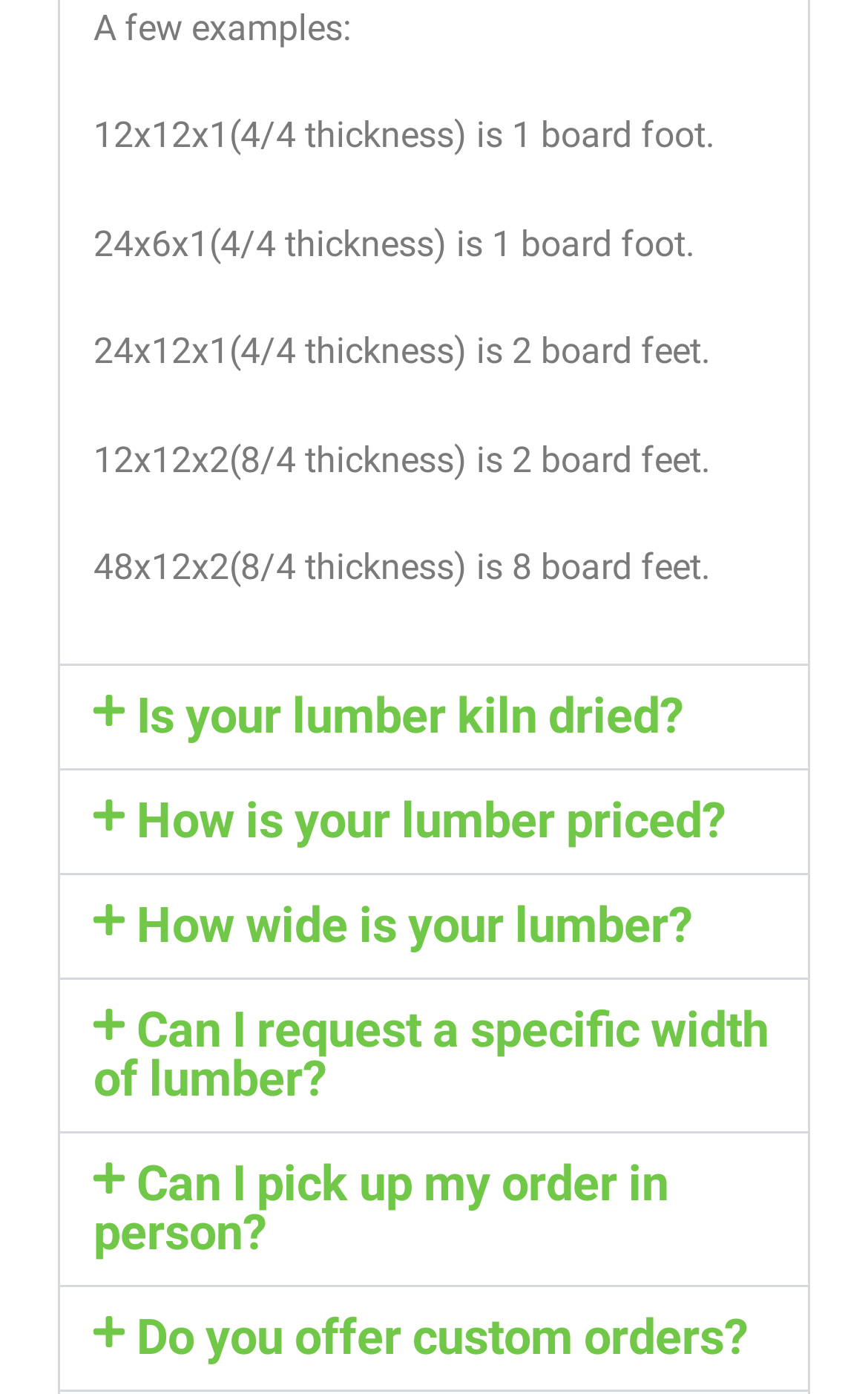Mark the bounding box of the element that matches the following description: "James: The Faith that Works".

None